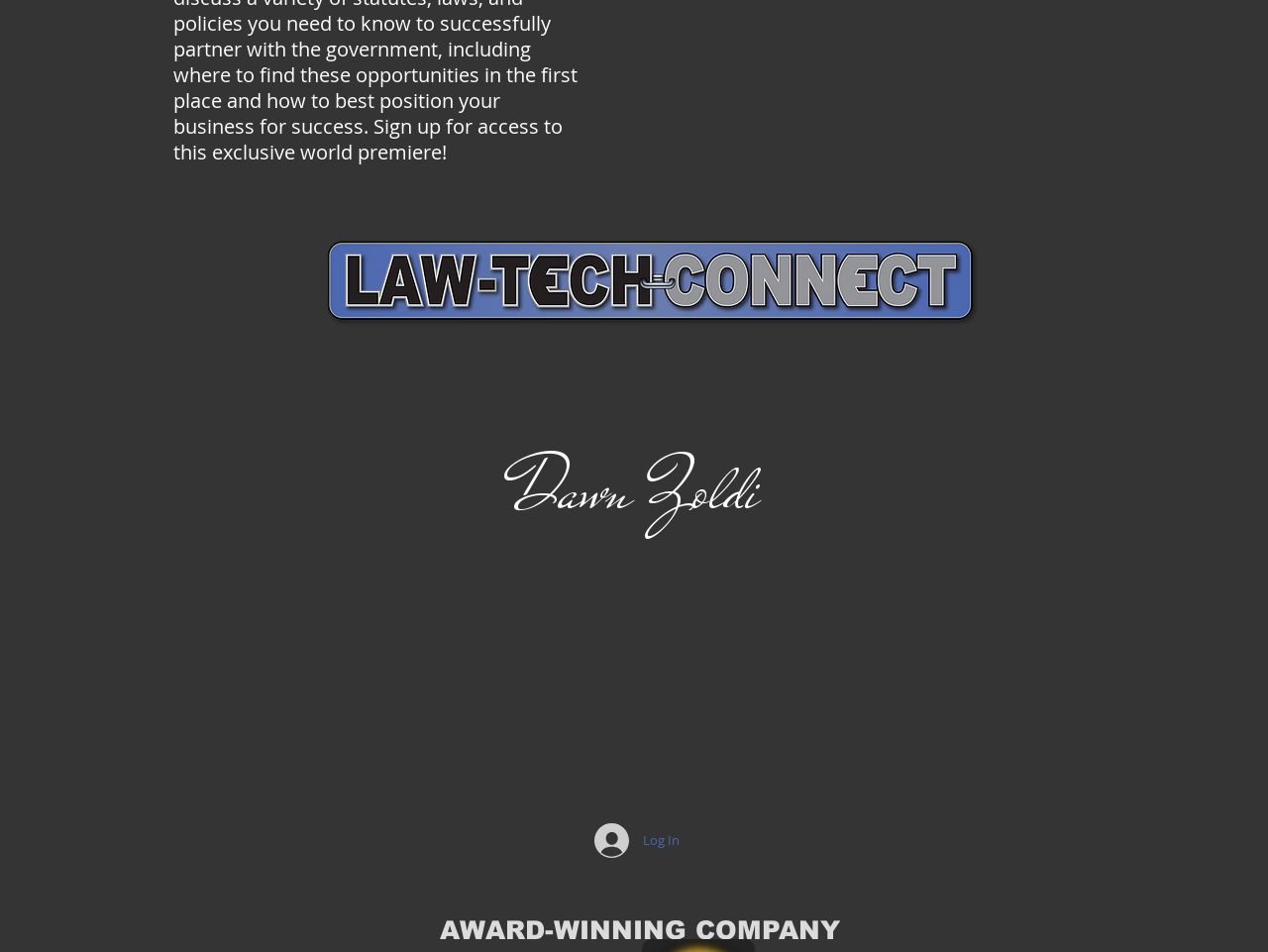Locate the bounding box coordinates of the clickable area needed to fulfill the instruction: "View the company's social media on Instagram".

[0.41, 0.919, 0.434, 0.95]